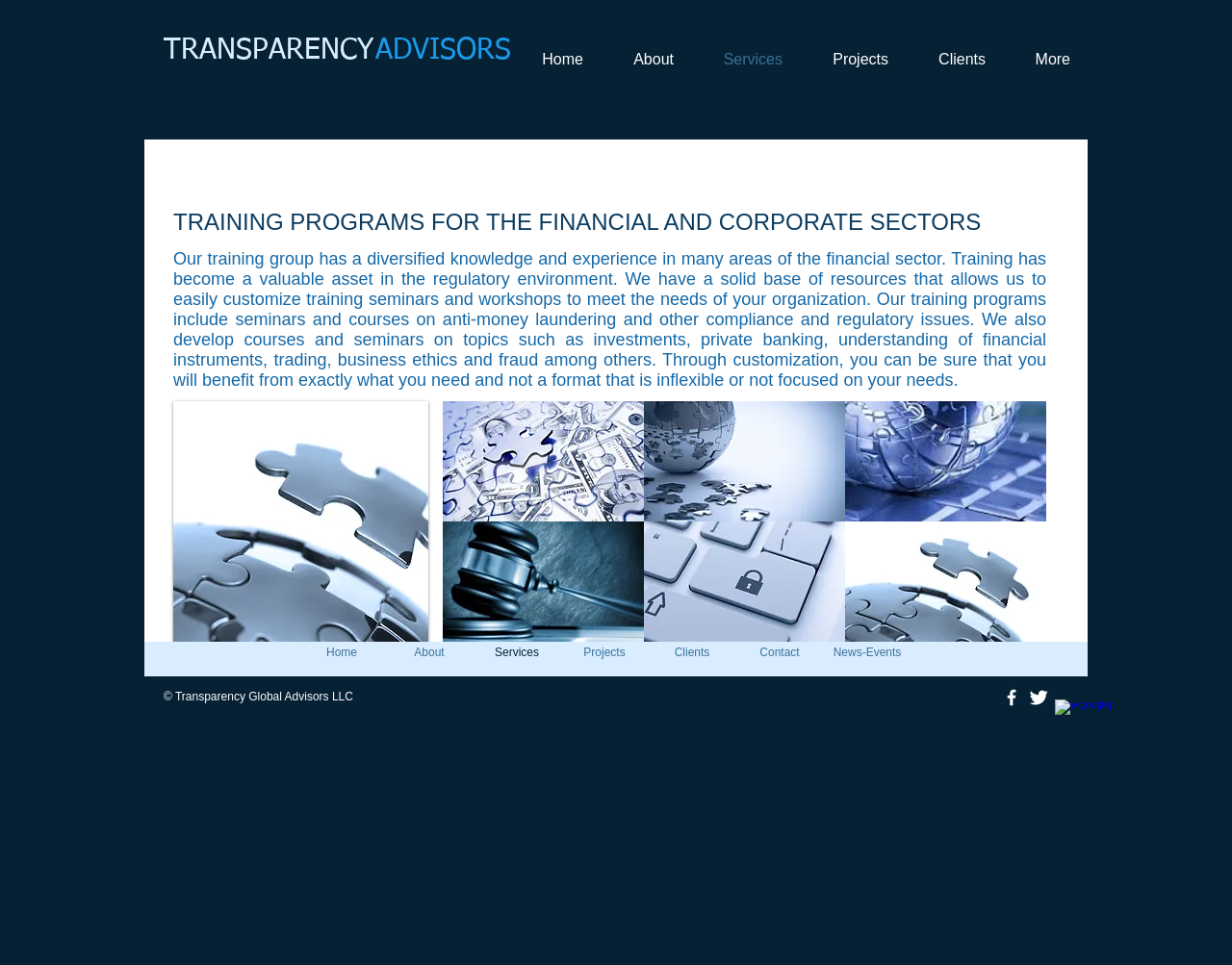Provide the bounding box coordinates of the HTML element this sentence describes: "Go to linkpress to zoom". The bounding box coordinates consist of four float numbers between 0 and 1, i.e., [left, top, right, bottom].

[0.359, 0.416, 0.523, 0.54]